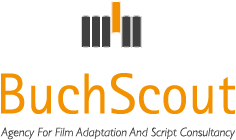What do the stylized graphic elements above the text resemble?
Based on the visual information, provide a detailed and comprehensive answer.

The stylized graphic elements above the text resemble a series of vertical bars, which may represent books or scripts, indicative of the agency's focus on content development and adaptation.